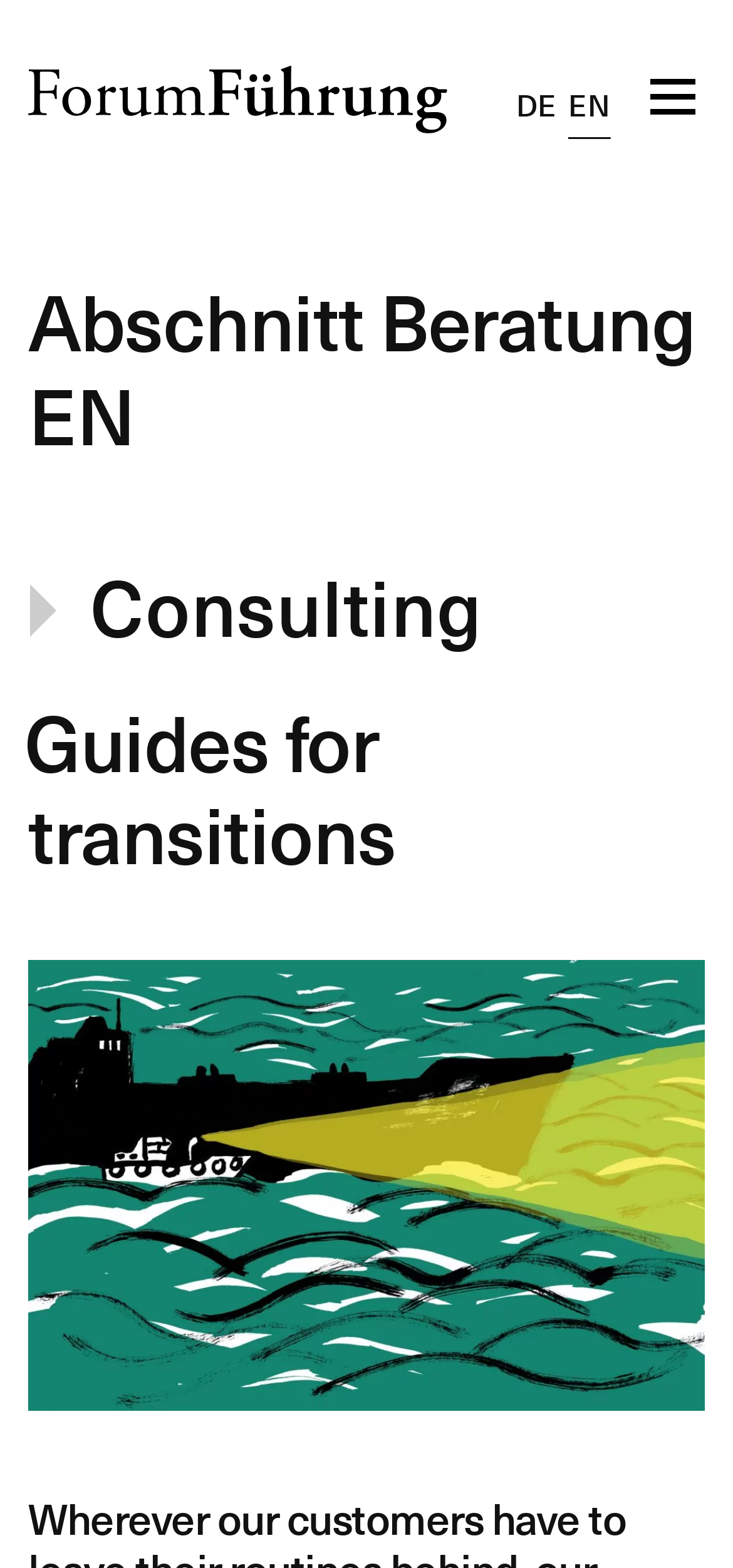Please identify the bounding box coordinates of the region to click in order to complete the given instruction: "Go to next post". The coordinates should be four float numbers between 0 and 1, i.e., [left, top, right, bottom].

None